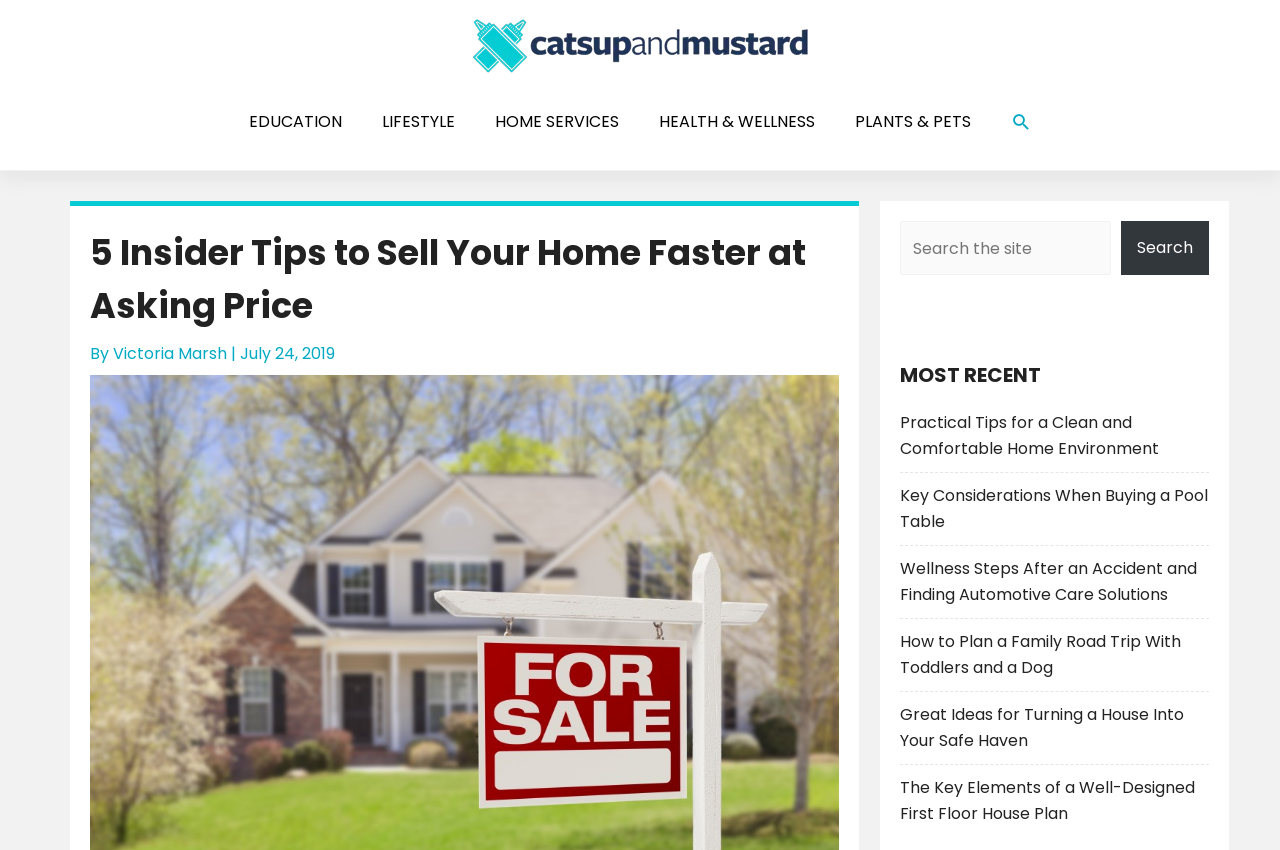What is the date of the article?
Look at the image and provide a short answer using one word or a phrase.

July 24, 2019